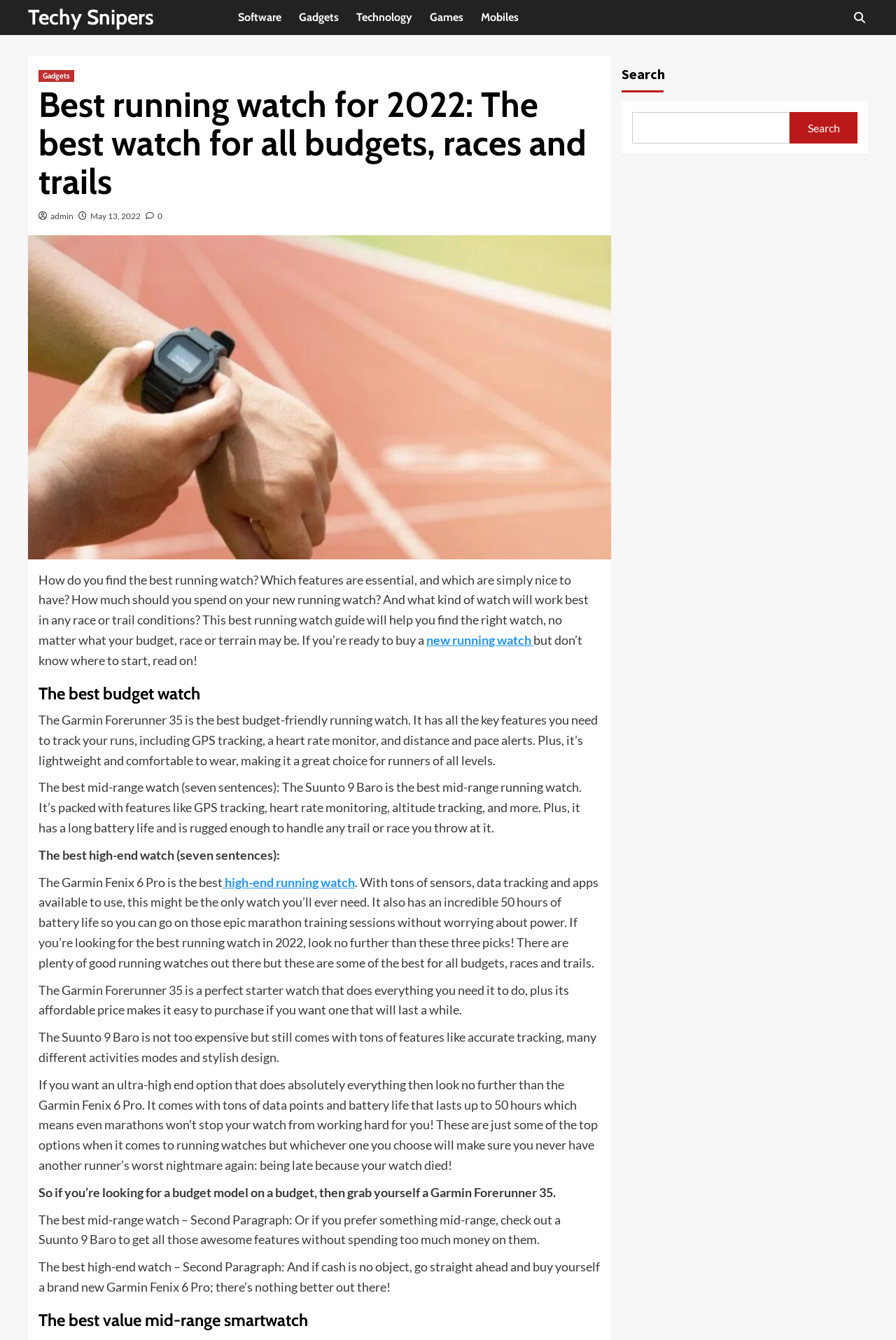What is the purpose of the webpage?
Based on the image, answer the question with as much detail as possible.

The webpage aims to assist readers in finding the right running watch, regardless of their budget, race, or terrain, by providing information on the best budget, mid-range, and high-end running watches.